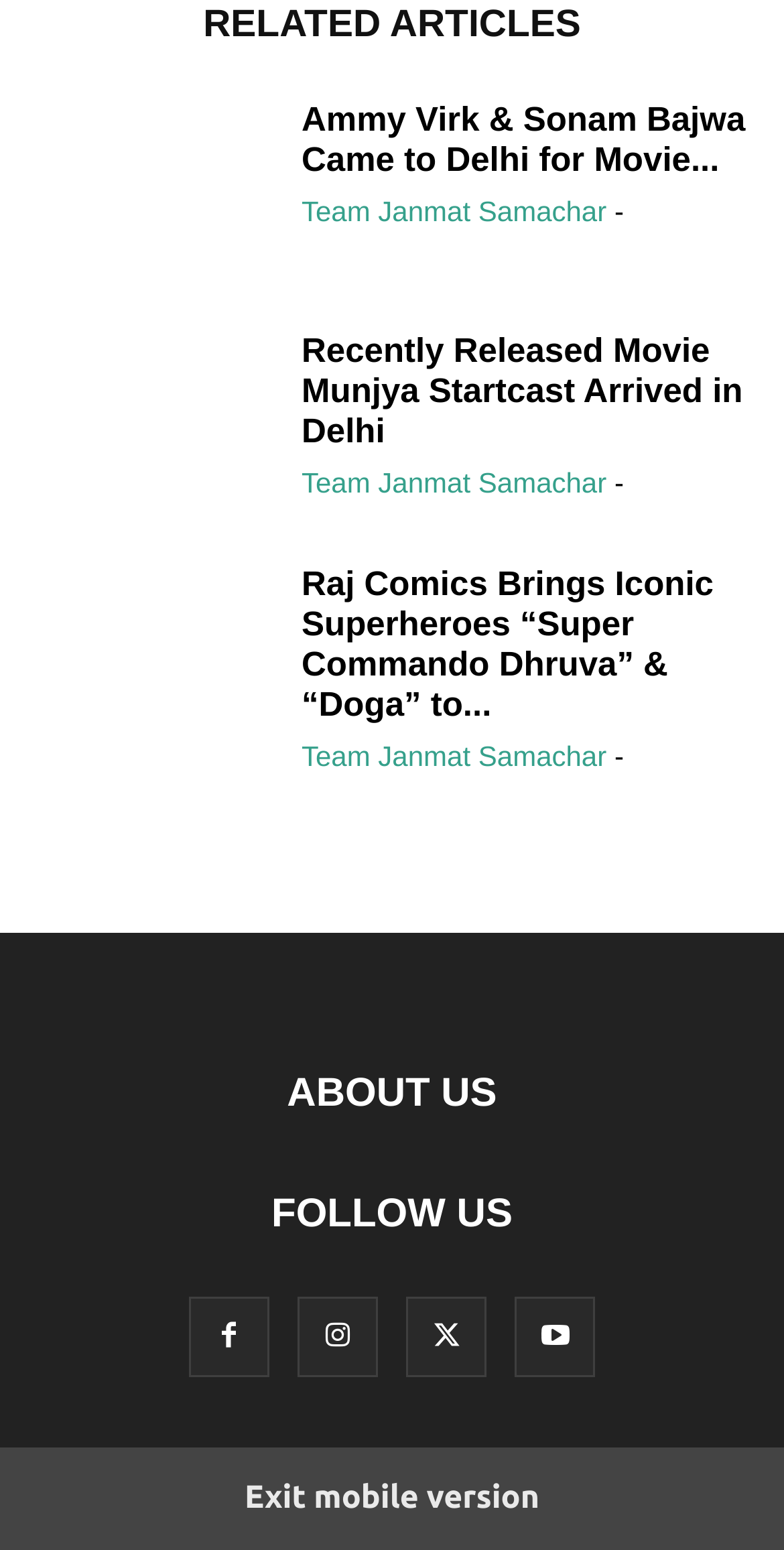Find the bounding box coordinates of the element's region that should be clicked in order to follow the given instruction: "Visit the ABOUT US page". The coordinates should consist of four float numbers between 0 and 1, i.e., [left, top, right, bottom].

[0.366, 0.692, 0.634, 0.72]